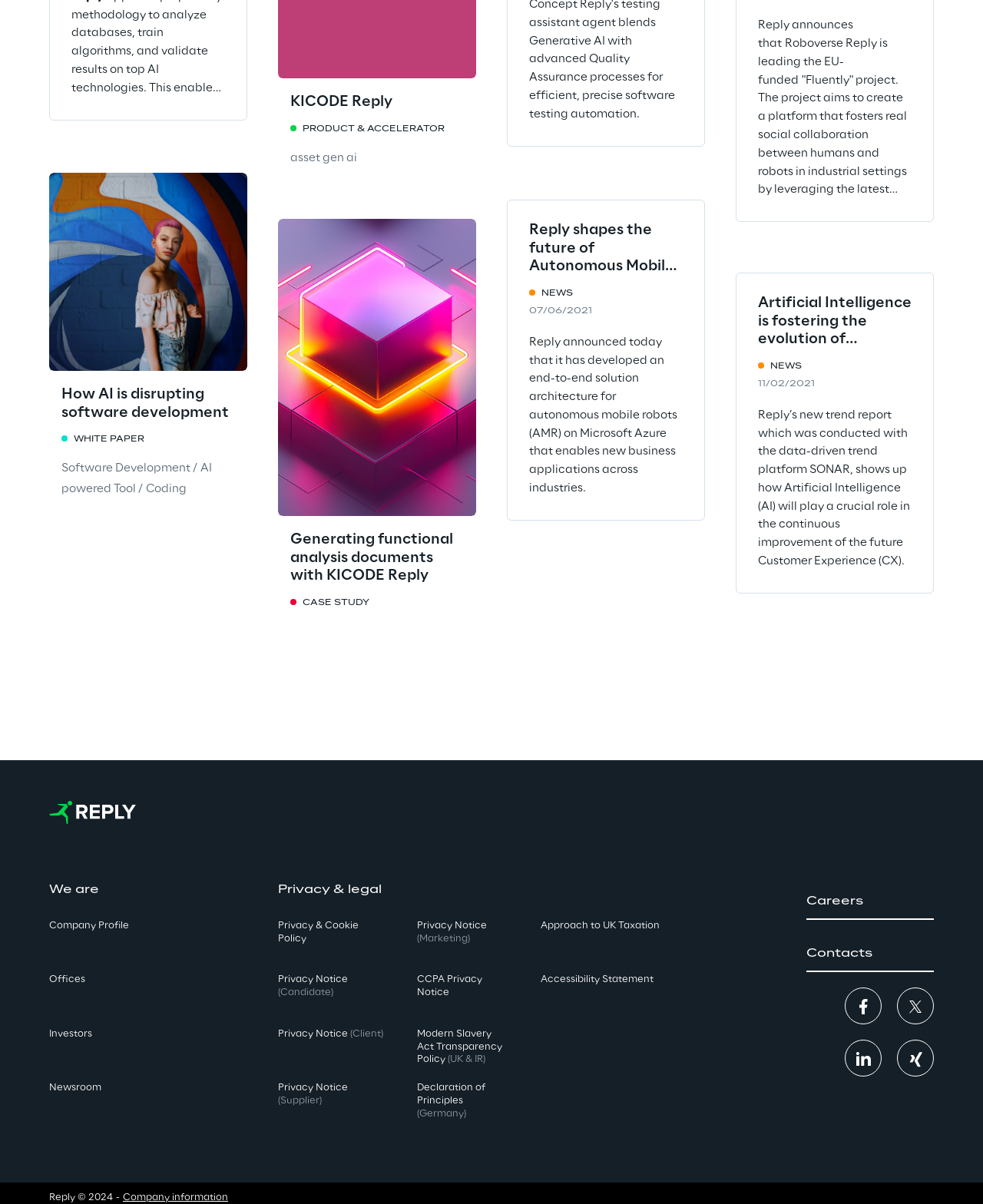Locate the bounding box of the UI element described in the following text: "Reply Logo".

[0.05, 0.657, 0.138, 0.693]